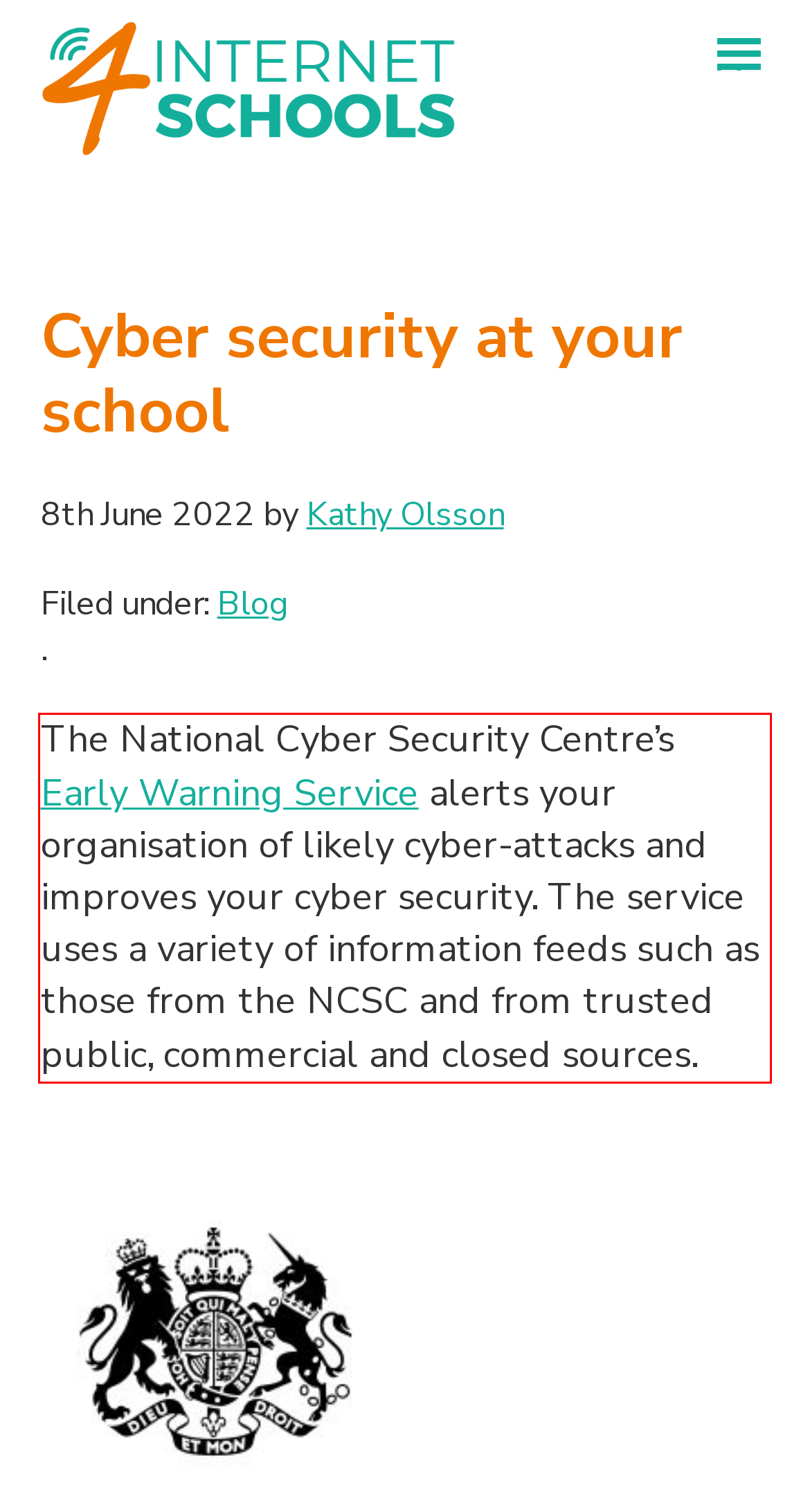You are looking at a screenshot of a webpage with a red rectangle bounding box. Use OCR to identify and extract the text content found inside this red bounding box.

The National Cyber Security Centre’s Early Warning Service alerts your organisation of likely cyber-attacks and improves your cyber security. The service uses a variety of information feeds such as those from the NCSC and from trusted public, commercial and closed sources.